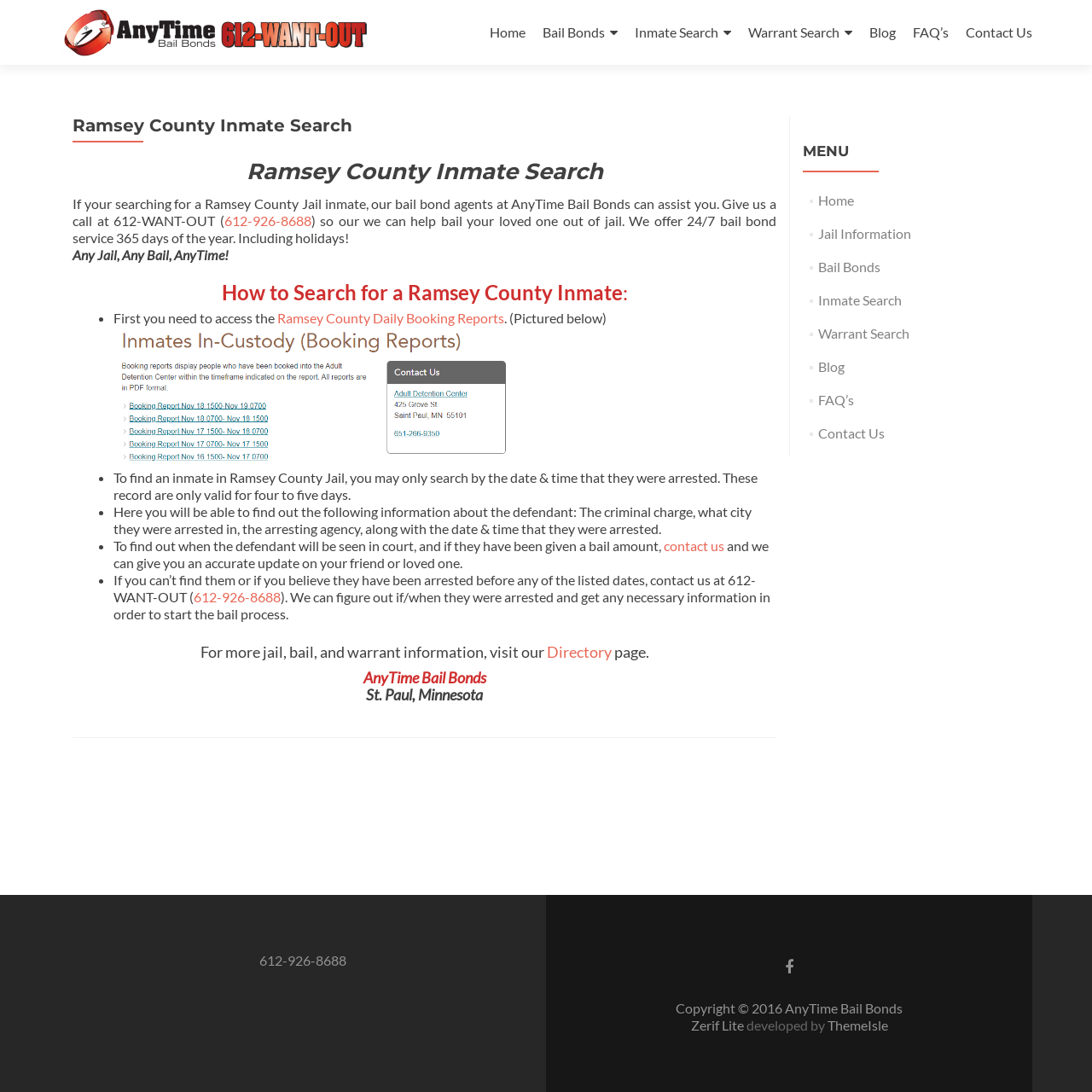Given the description of a UI element: "Ramsey County Daily Booking Reports", identify the bounding box coordinates of the matching element in the webpage screenshot.

[0.254, 0.284, 0.462, 0.298]